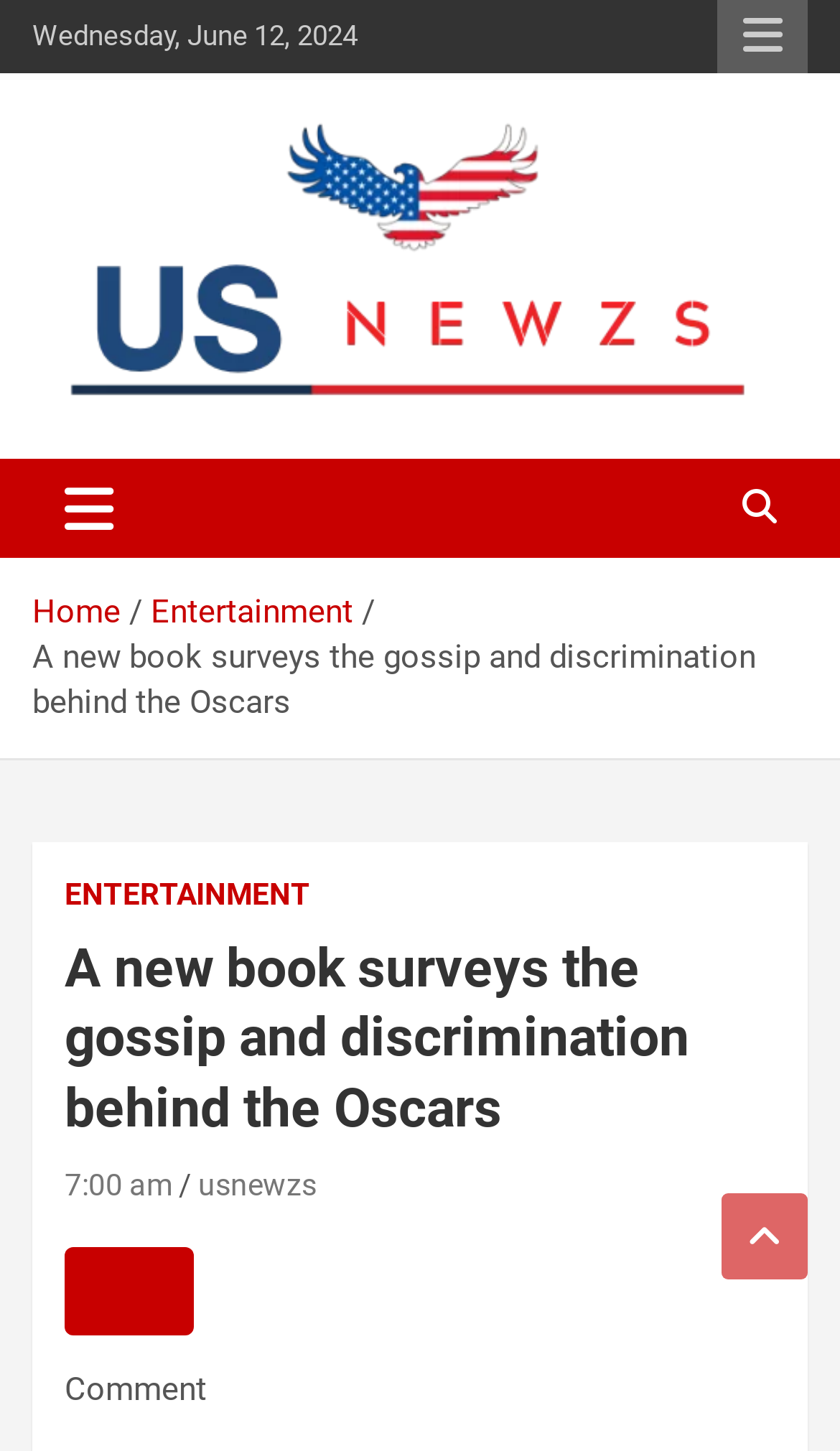Determine the main headline from the webpage and extract its text.

A new book surveys the gossip and discrimination behind the Oscars